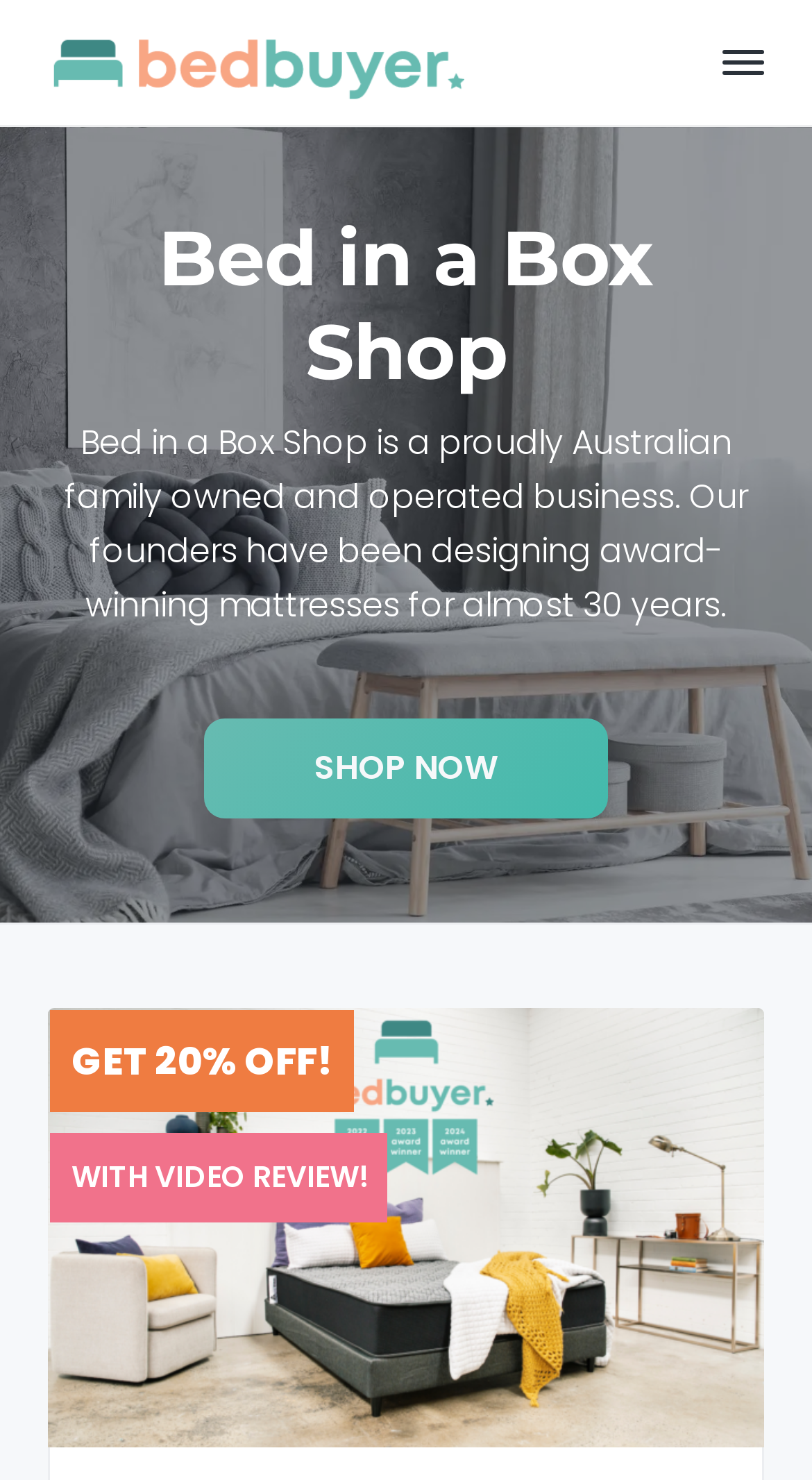For the following element description, predict the bounding box coordinates in the format (top-left x, top-left y, bottom-right x, bottom-right y). All values should be floating point numbers between 0 and 1. Description: GET 20% OFF!

[0.063, 0.683, 0.437, 0.752]